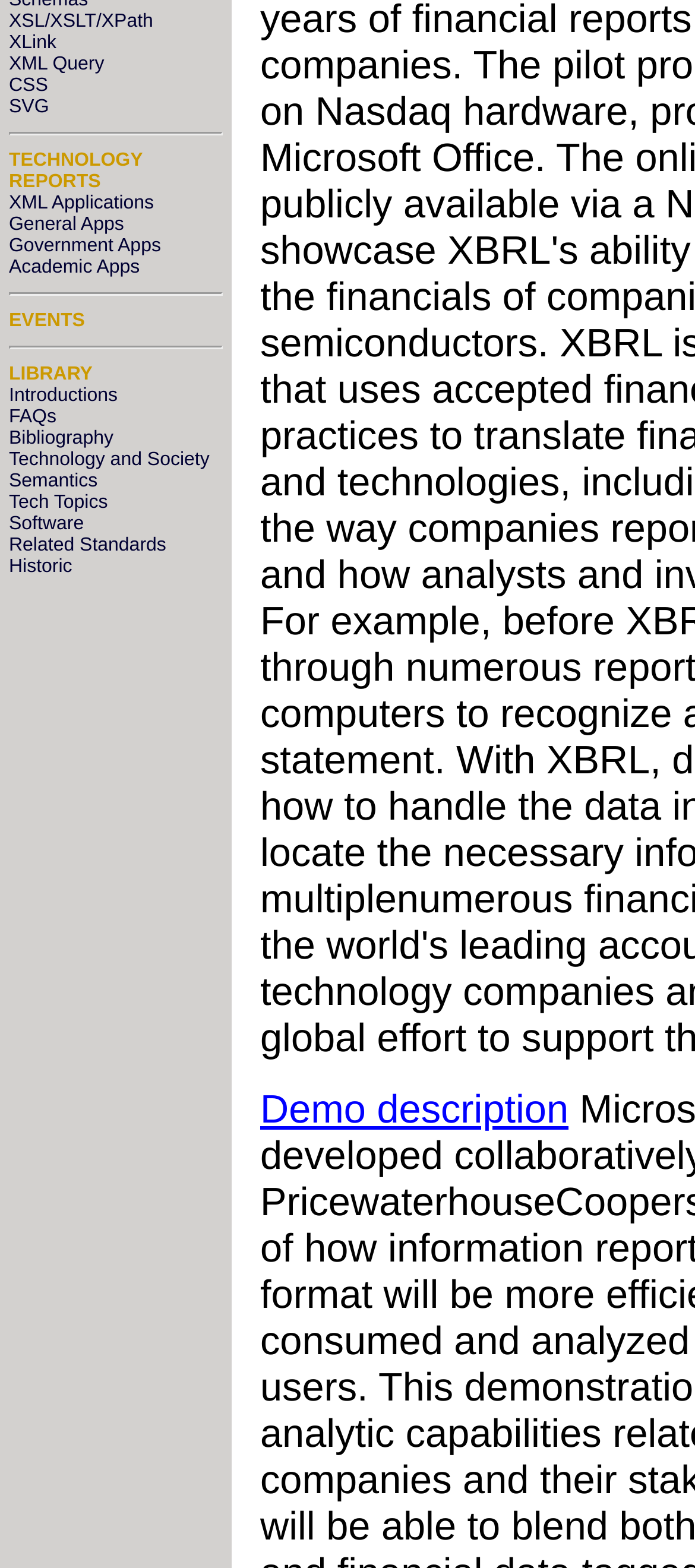Determine the bounding box of the UI element mentioned here: "Technology and Society". The coordinates must be in the format [left, top, right, bottom] with values ranging from 0 to 1.

[0.013, 0.286, 0.301, 0.3]